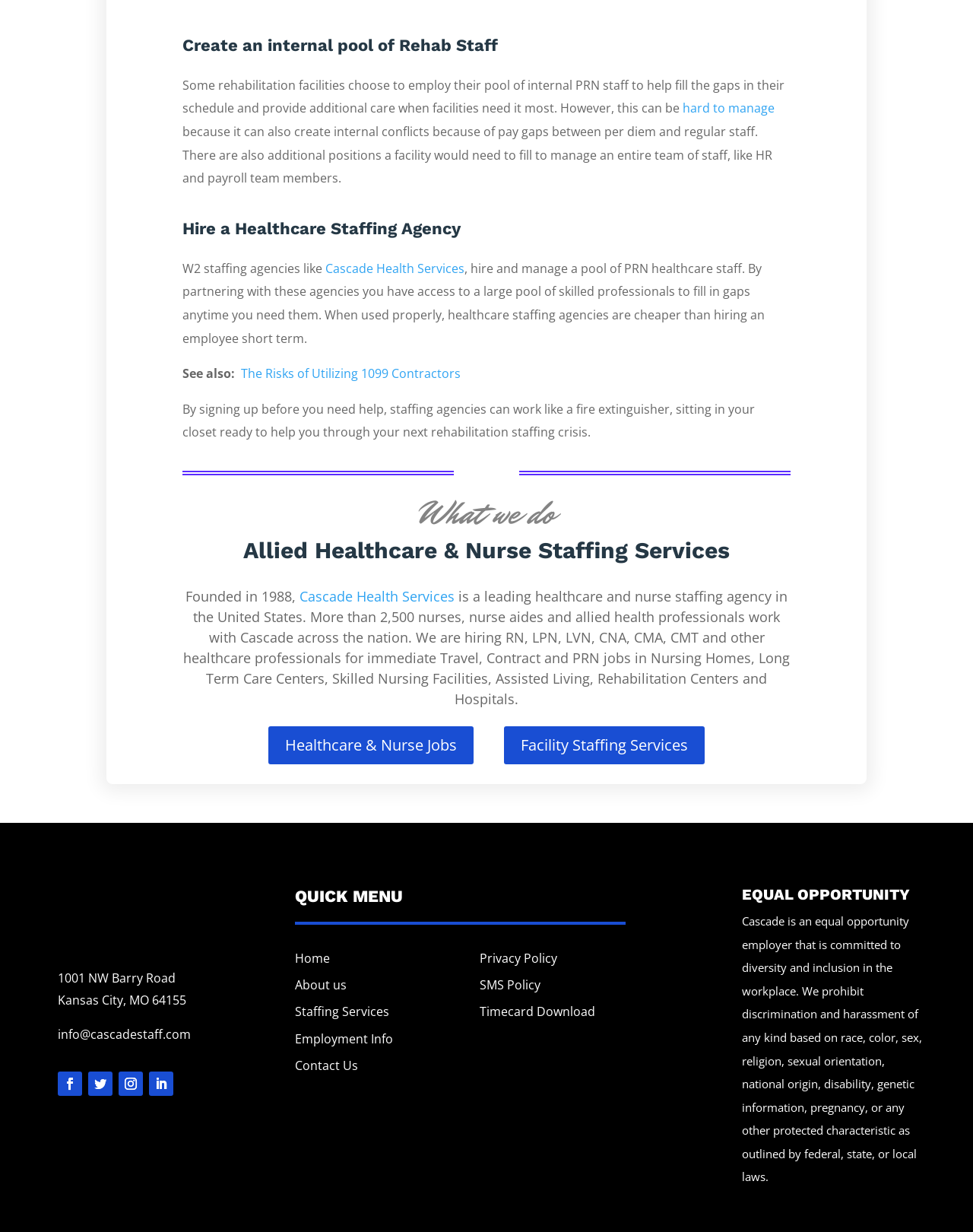What is the purpose of partnering with a healthcare staffing agency?
Refer to the image and provide a one-word or short phrase answer.

To access a large pool of skilled professionals